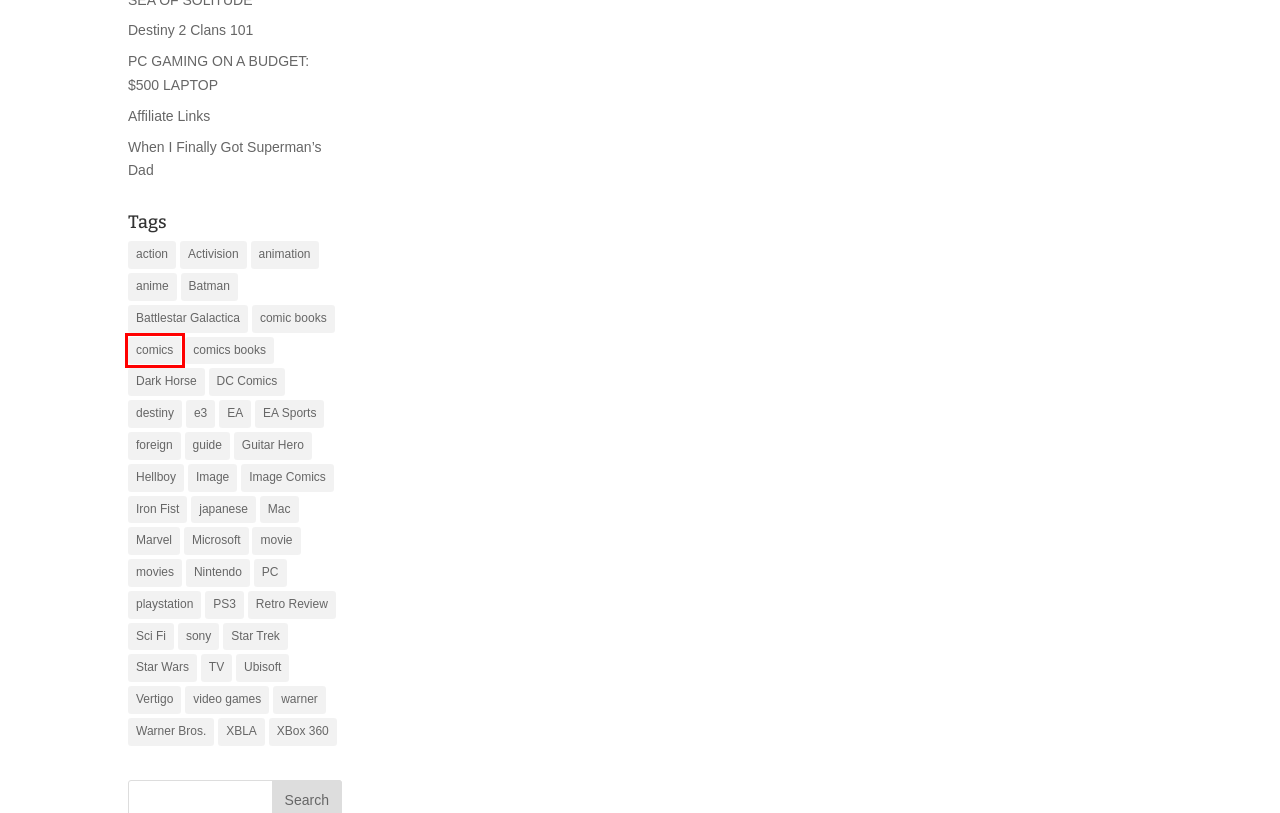Observe the screenshot of a webpage with a red bounding box around an element. Identify the webpage description that best fits the new page after the element inside the bounding box is clicked. The candidates are:
A. Hellboy | 8 Bit Soul
B. PC | 8 Bit Soul
C. Batman | 8 Bit Soul
D. Sci Fi | 8 Bit Soul
E. Star Trek | 8 Bit Soul
F. foreign | 8 Bit Soul
G. comics | 8 Bit Soul
H. XBLA | 8 Bit Soul

G